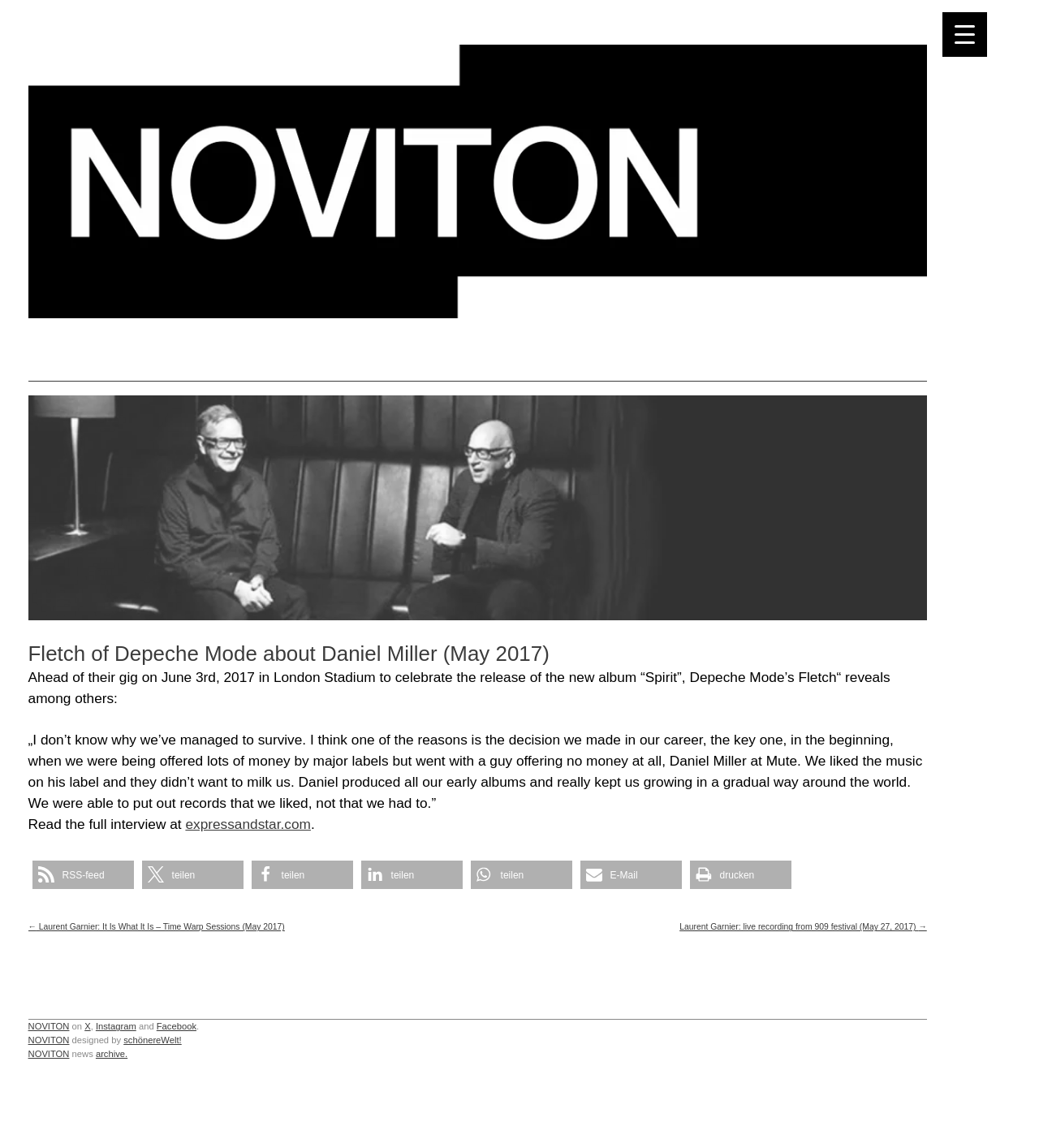Could you indicate the bounding box coordinates of the region to click in order to complete this instruction: "Read the full interview at expressandstar.com".

[0.178, 0.711, 0.299, 0.725]